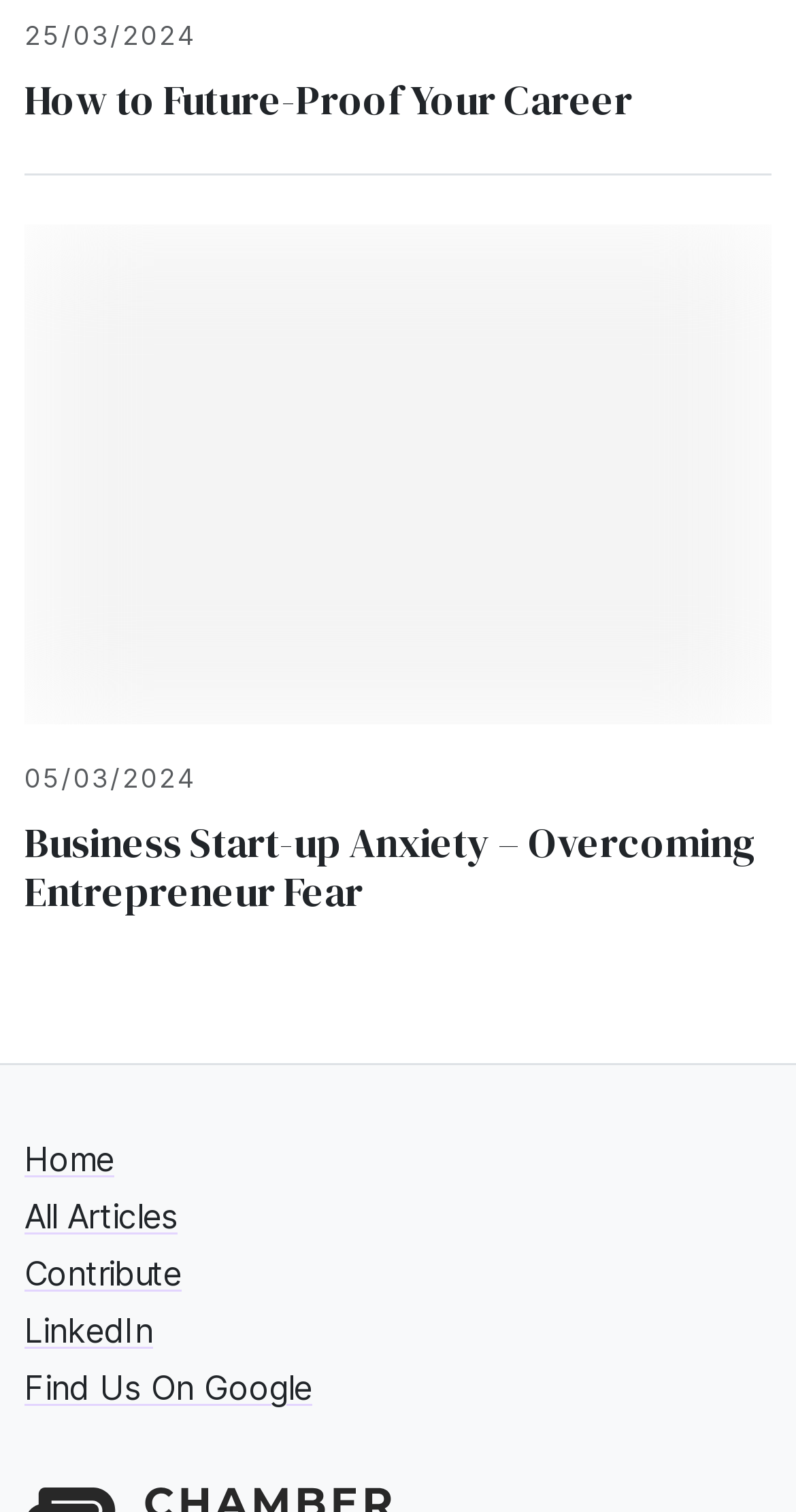What is the topic of the second article?
From the screenshot, provide a brief answer in one word or phrase.

Entrepreneur Fear